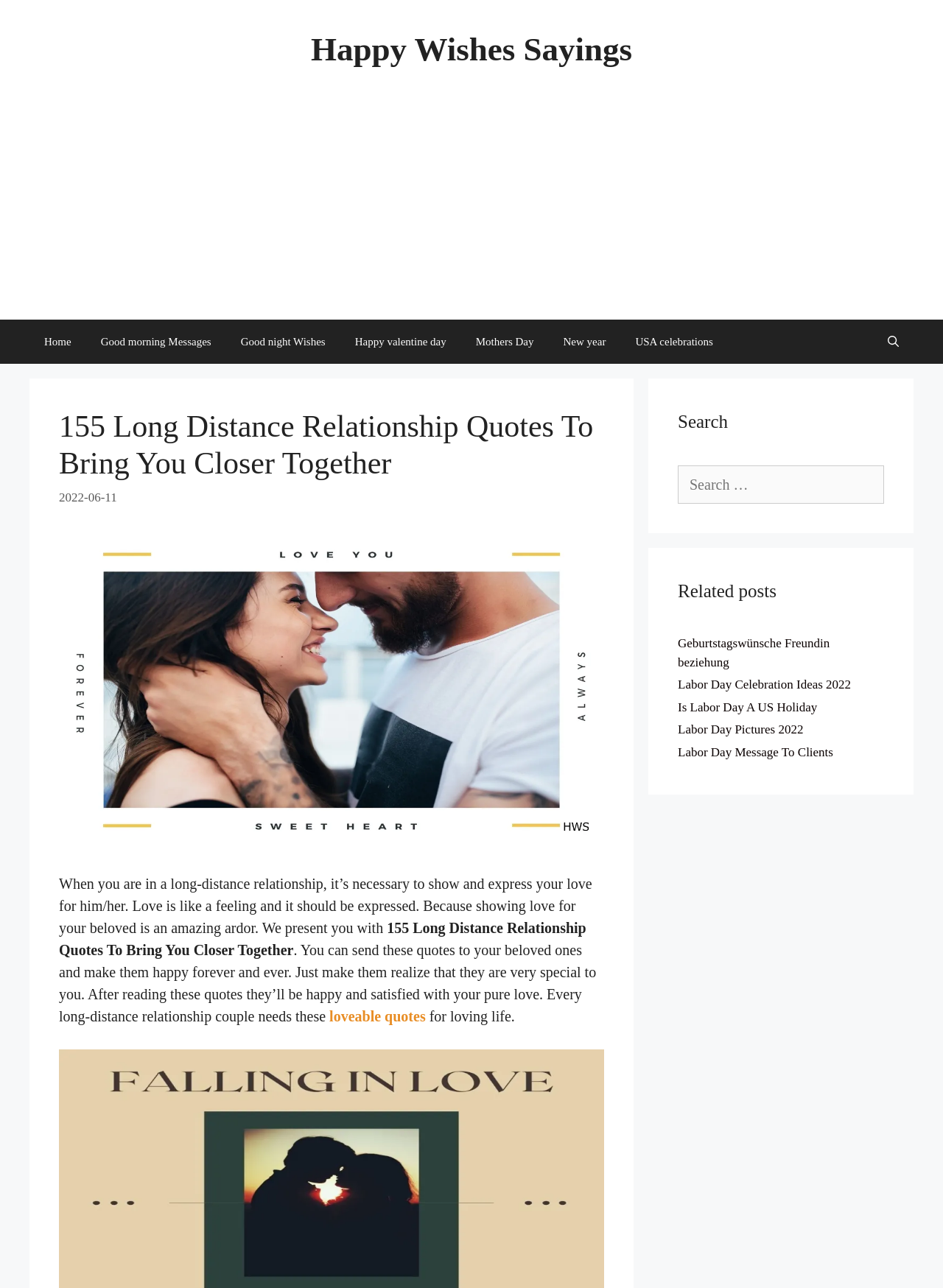What can be done with the quotes on this webpage? Please answer the question using a single word or phrase based on the image.

Send to beloved ones